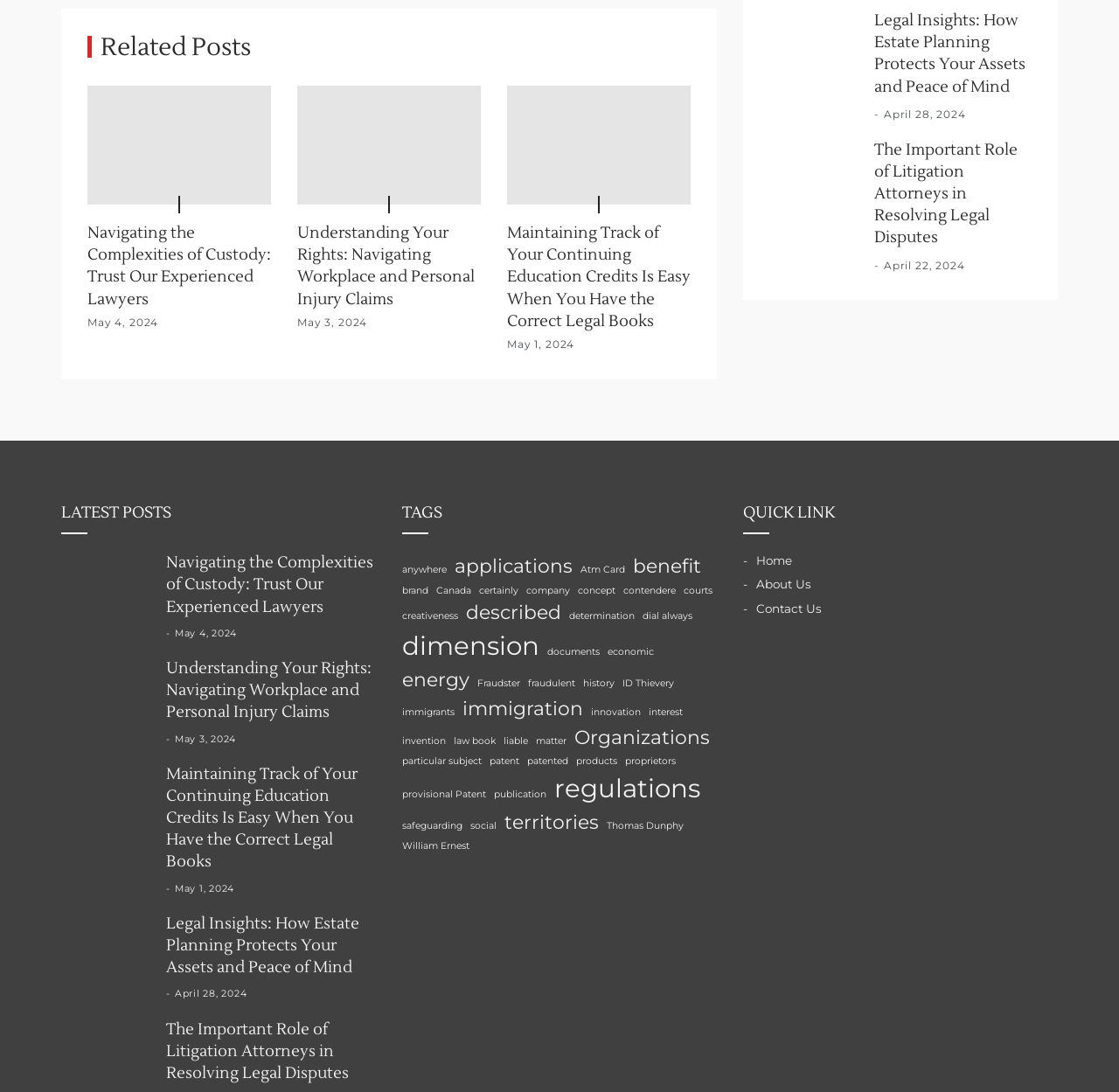Reply to the question below using a single word or brief phrase:
What is the date of the second latest post?

May 3, 2024